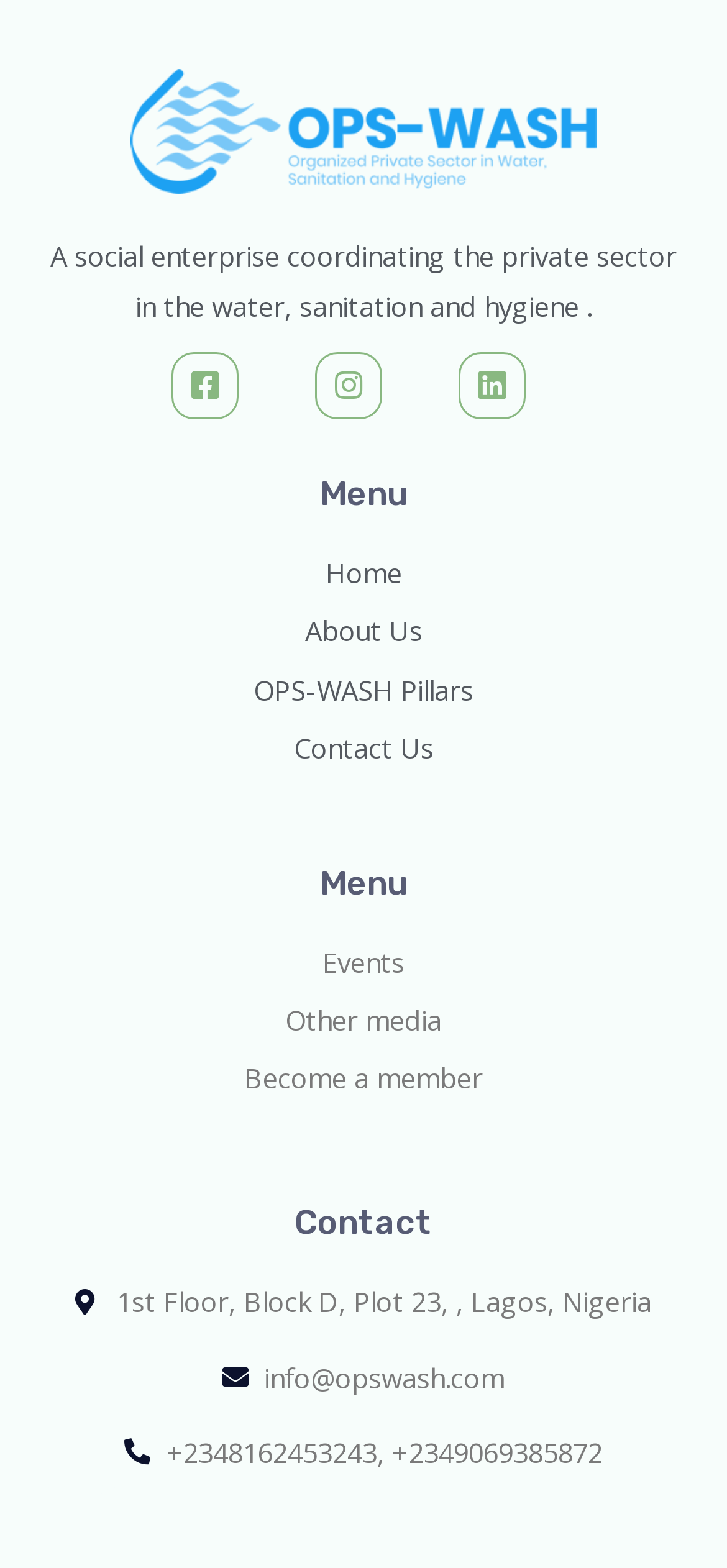Indicate the bounding box coordinates of the clickable region to achieve the following instruction: "Click on Contact Us."

[0.026, 0.461, 0.974, 0.493]